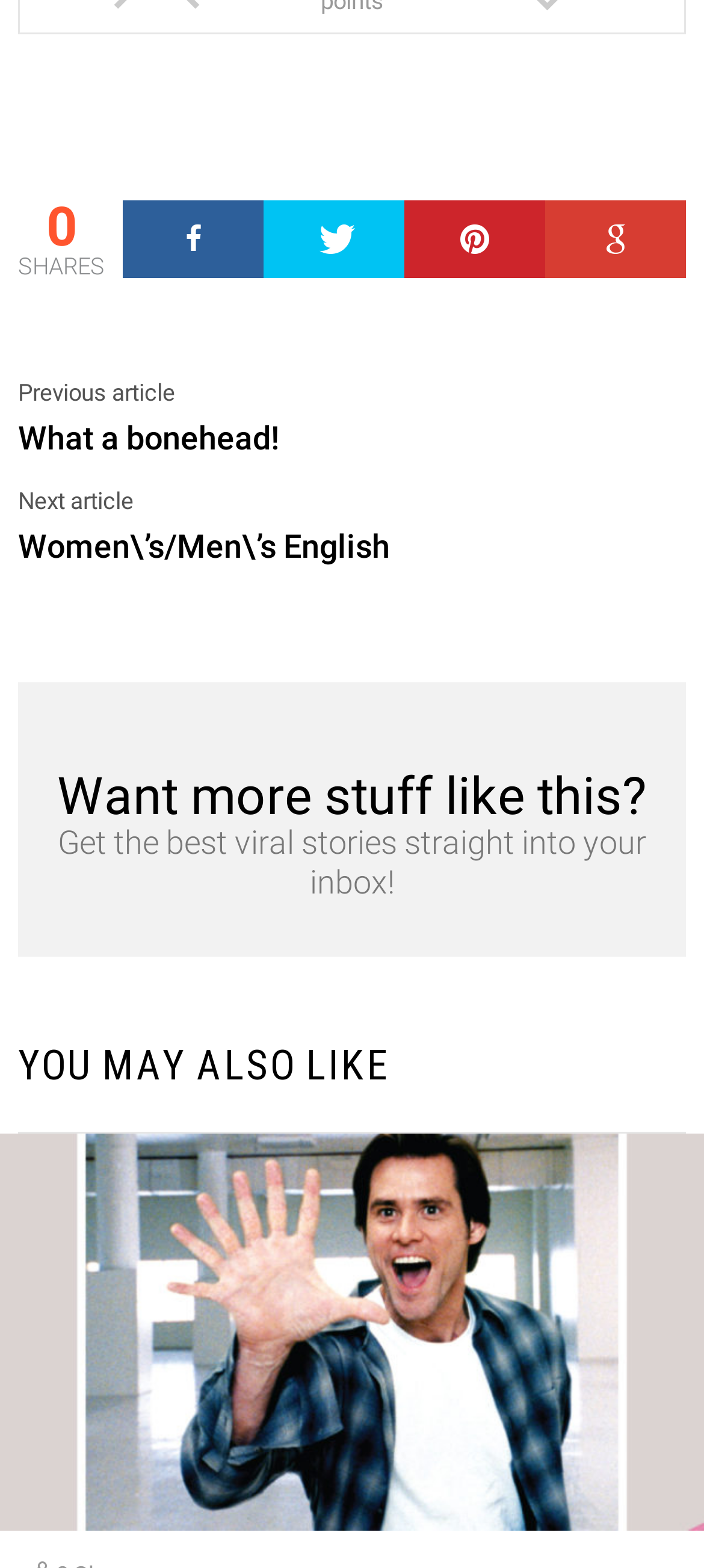Specify the bounding box coordinates of the area that needs to be clicked to achieve the following instruction: "Read the previous article".

[0.026, 0.242, 0.974, 0.292]